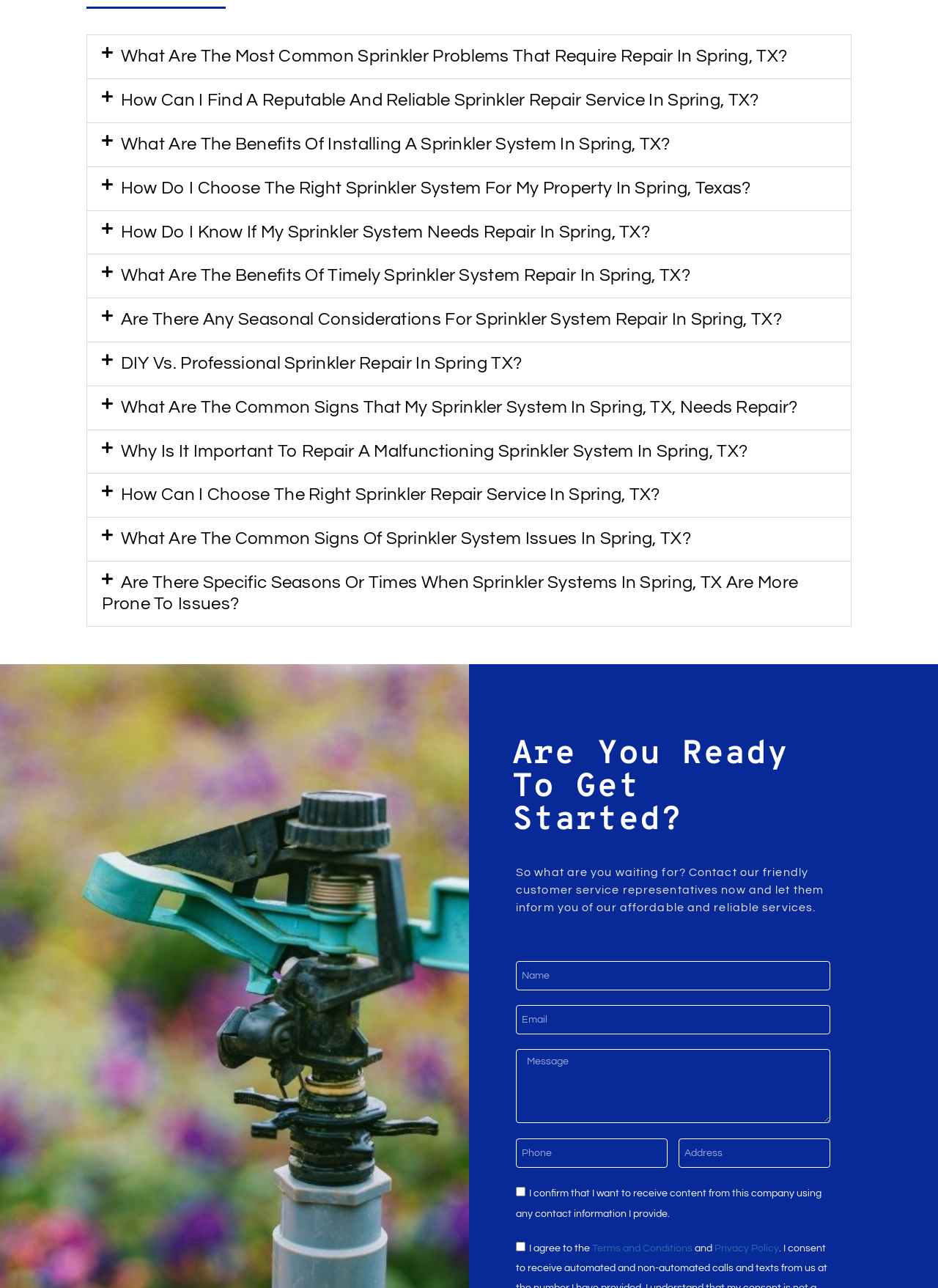Please specify the bounding box coordinates of the clickable region to carry out the following instruction: "Click on 'ESL Conversation Questions'". The coordinates should be four float numbers between 0 and 1, in the format [left, top, right, bottom].

None